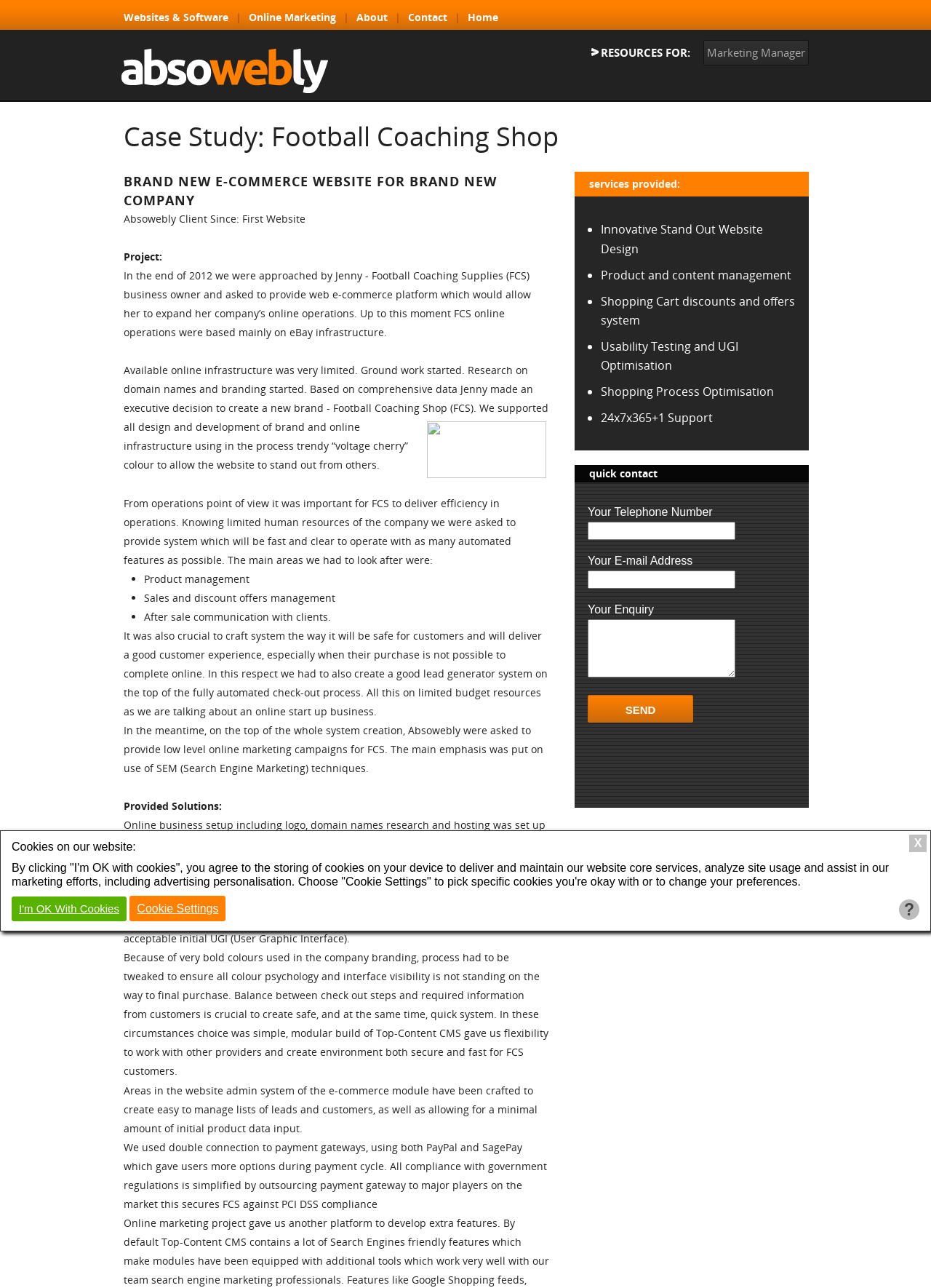Determine the bounding box coordinates for the element that should be clicked to follow this instruction: "Click on 'About'". The coordinates should be given as four float numbers between 0 and 1, in the format [left, top, right, bottom].

[0.382, 0.006, 0.416, 0.021]